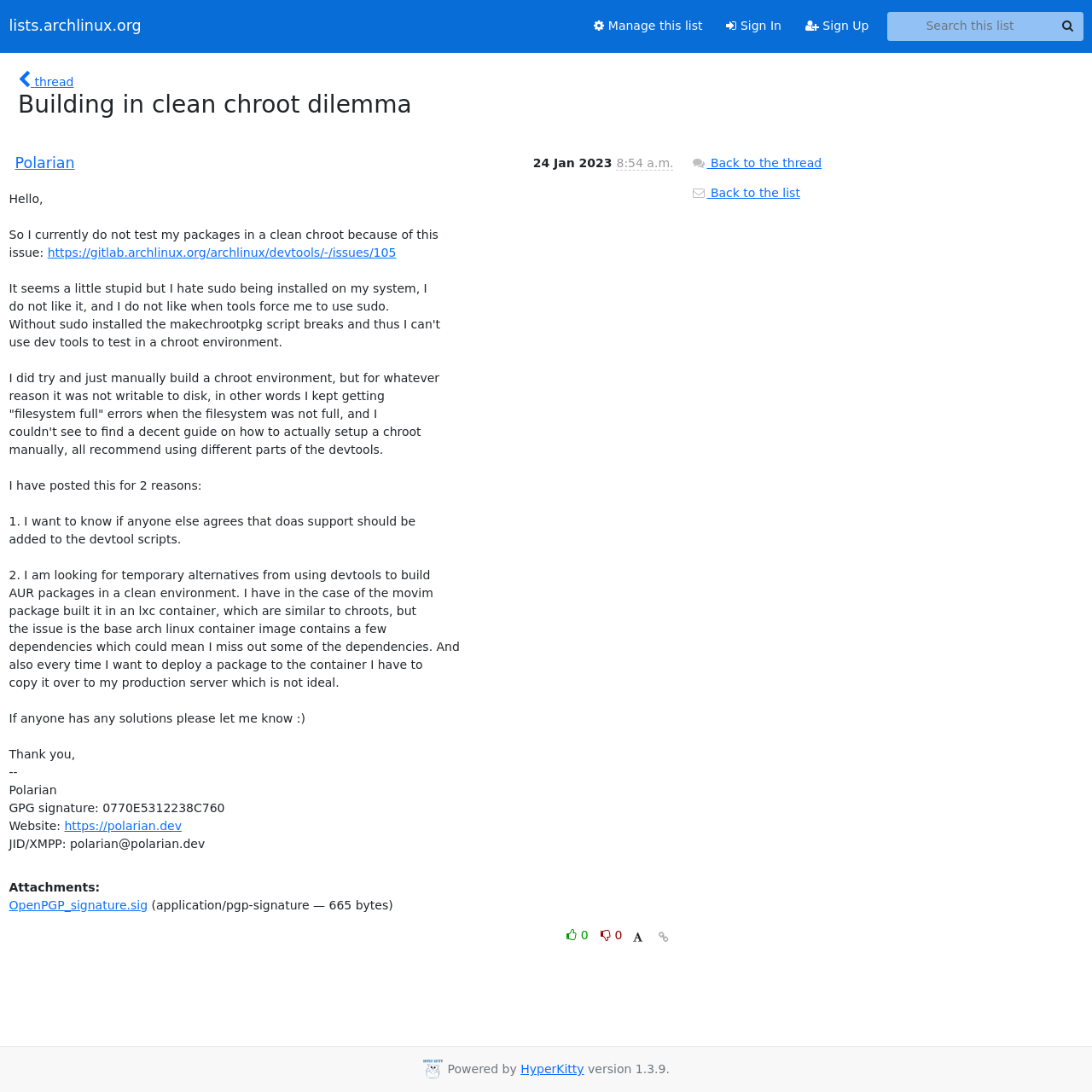Please find the bounding box coordinates of the section that needs to be clicked to achieve this instruction: "Sign In".

[0.654, 0.01, 0.727, 0.038]